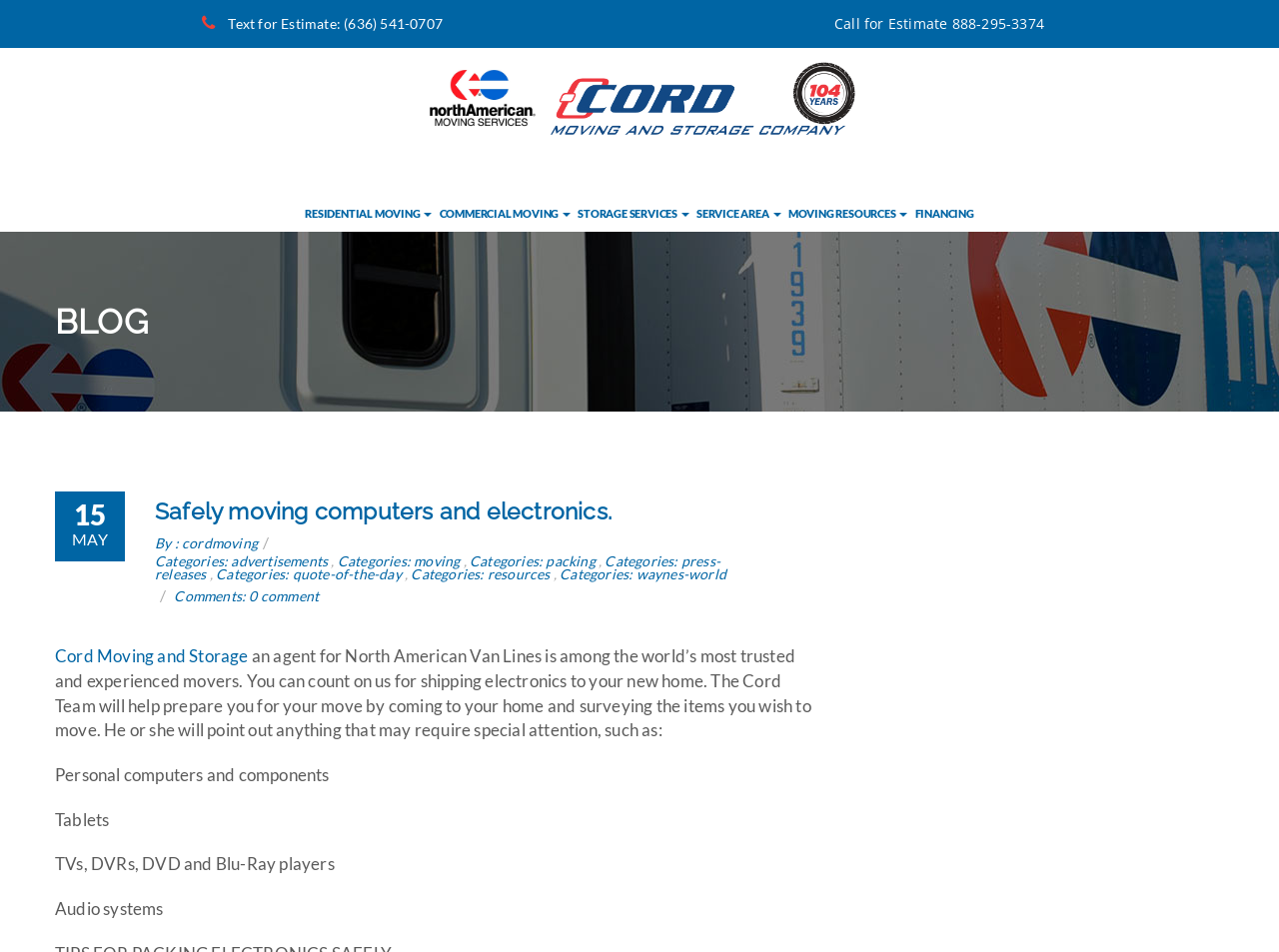Detail the webpage's structure and highlights in your description.

This webpage is about safely moving computers and electronics. At the top, there is a section with three phone numbers: "Text for Estimate: (636) 541-0707", "Call for Estimate", and "888-295-3374". Below this section, there are four links: "RESIDENTIAL MOVING", "COMMERCIAL MOVING", "Storage Services", and "SERVICE AREA". 

To the right of these links, there are two more links: "MOVING RESOURCES" and "FINANCING". On the left side of the page, there is a blog section with a heading "BLOG" and a title "Safely moving computers and electronics." Below the title, there is a date "15 MAY" and several categories including "advertisements", "moving", "packing", and more. 

Under the categories, there is a section with a brief description of Cord Moving and Storage, an agent for North American Van Lines. The text explains that they can help with shipping electronics to a new home and provides a list of items that may require special attention, including personal computers, tablets, TVs, and audio systems.